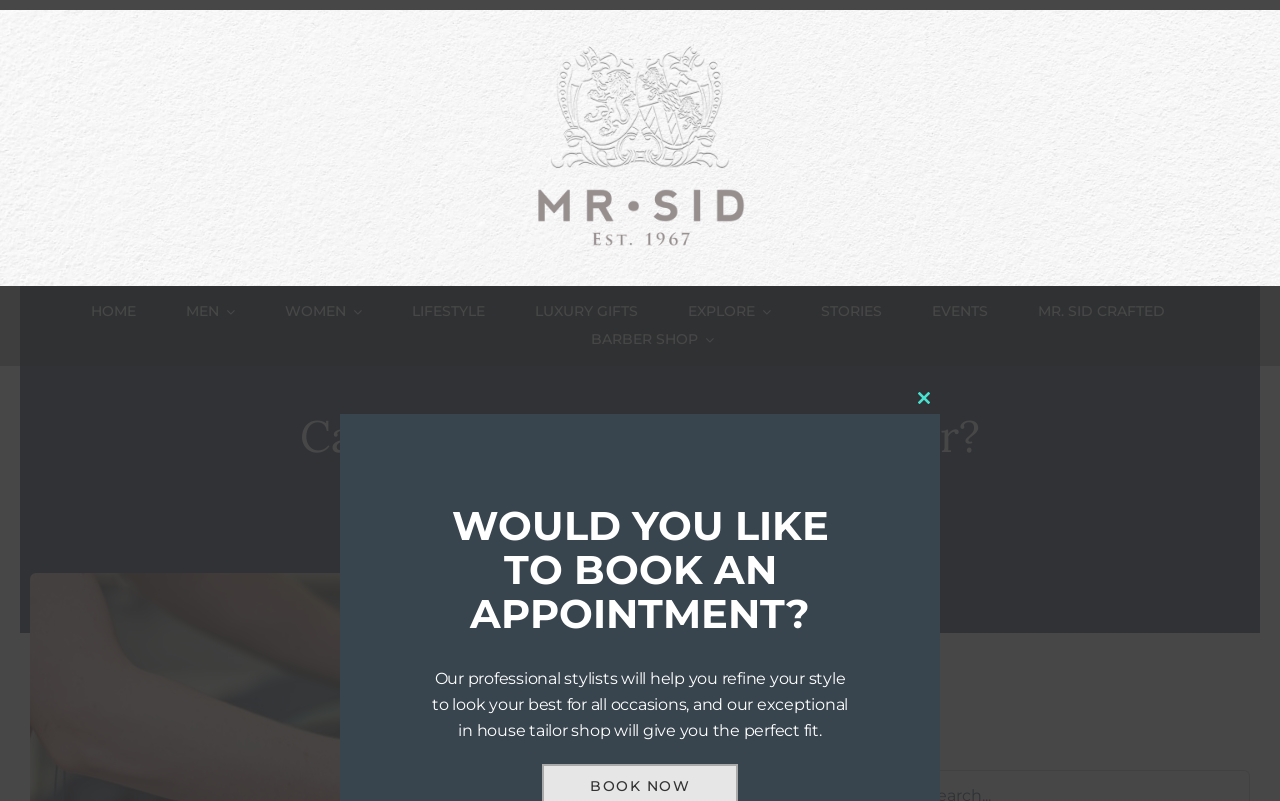Answer this question using a single word or a brief phrase:
How many categories of products are listed on the webpage?

3